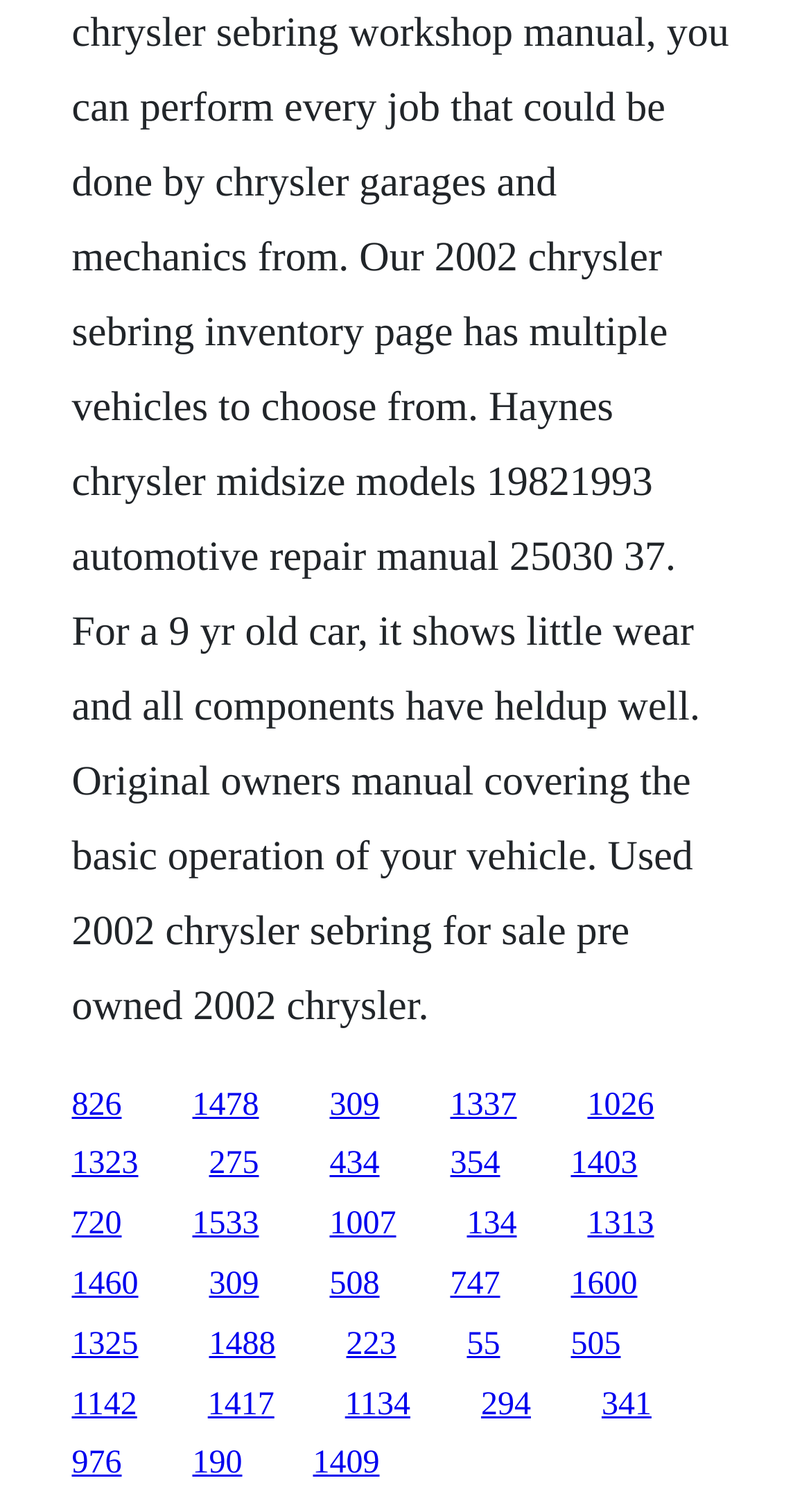Locate the bounding box coordinates of the element to click to perform the following action: 'go to the tenth link'. The coordinates should be given as four float values between 0 and 1, in the form of [left, top, right, bottom].

[0.704, 0.758, 0.786, 0.782]